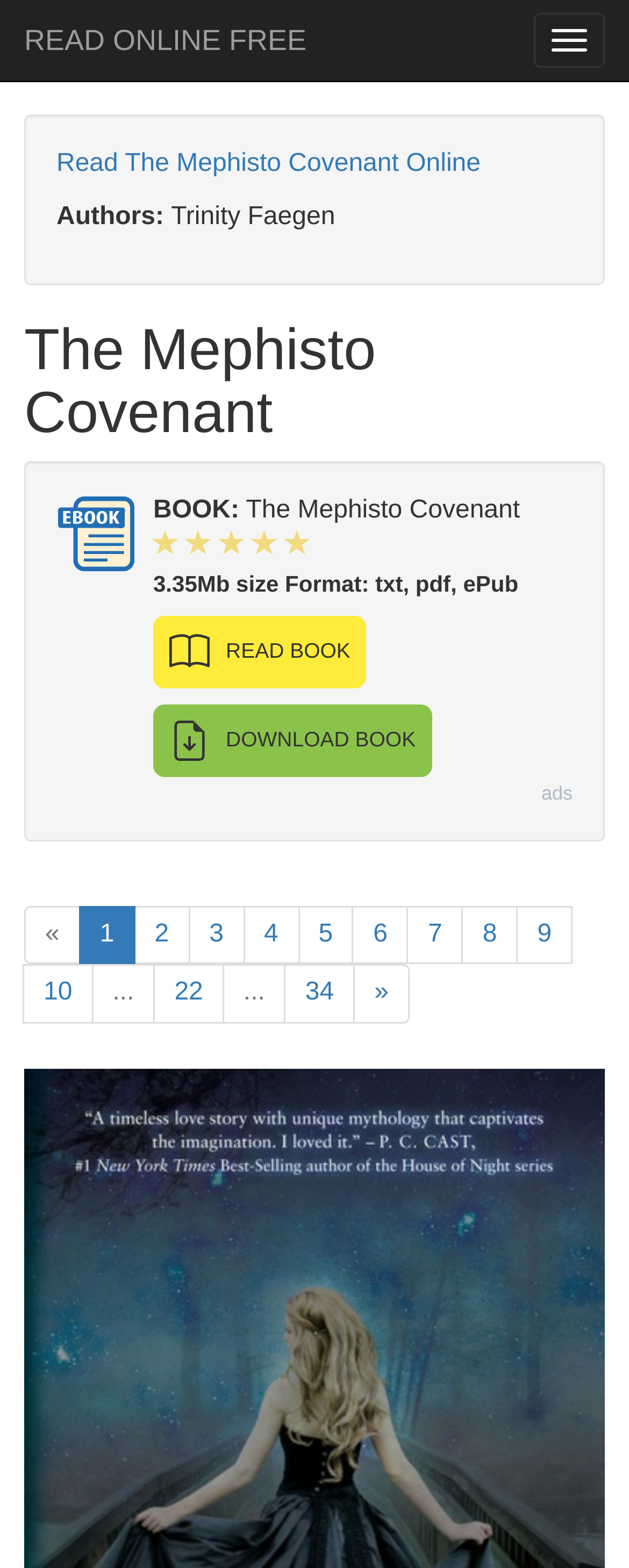Refer to the image and answer the question with as much detail as possible: How many pages are there in the book?

I found the number of pages by looking at the links '1', '2', ..., '10' at the bottom of the page, which suggests that there are 10 pages in the book.